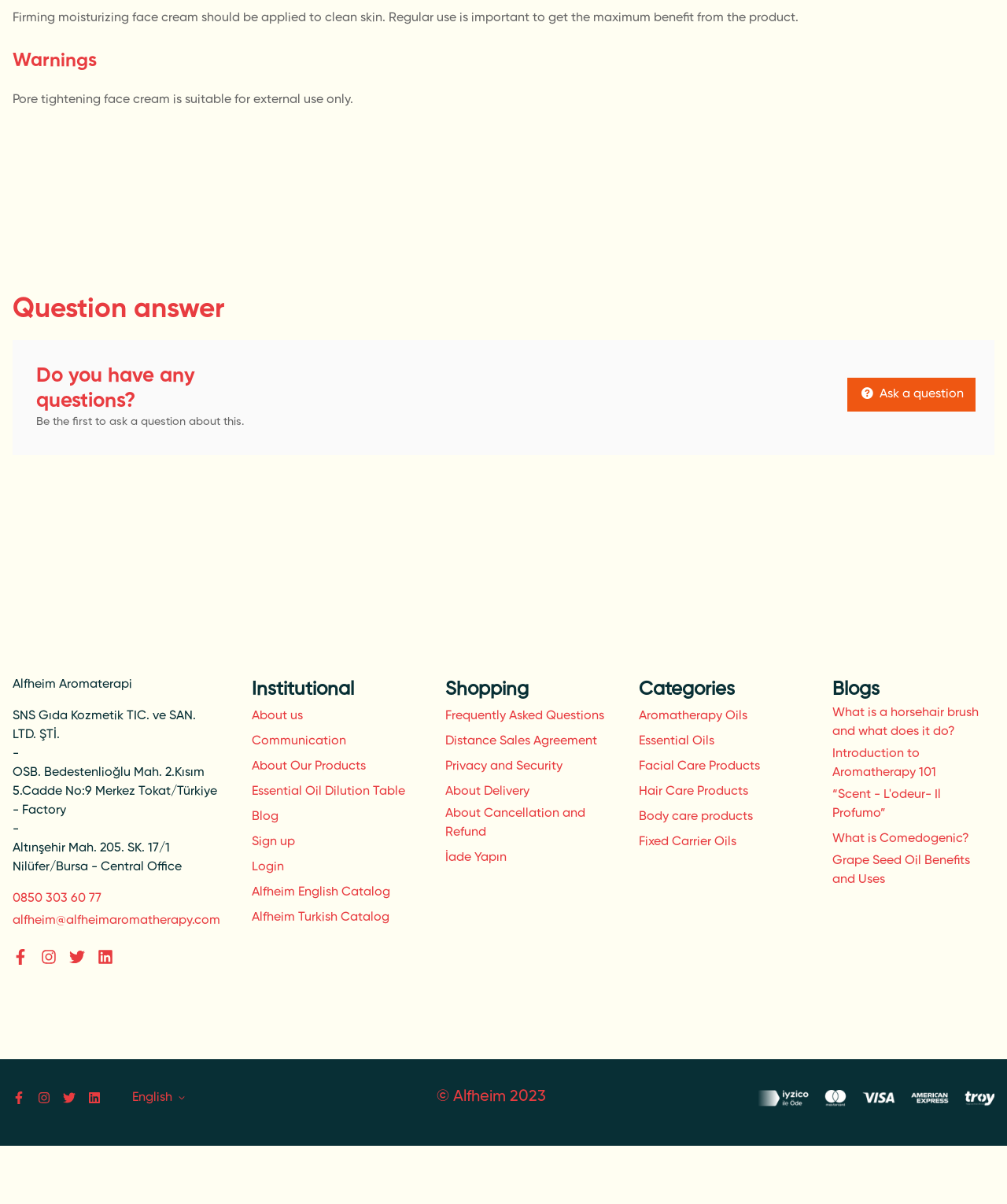Determine the bounding box coordinates of the area to click in order to meet this instruction: "Learn about aromatherapy".

[0.827, 0.577, 0.988, 0.609]